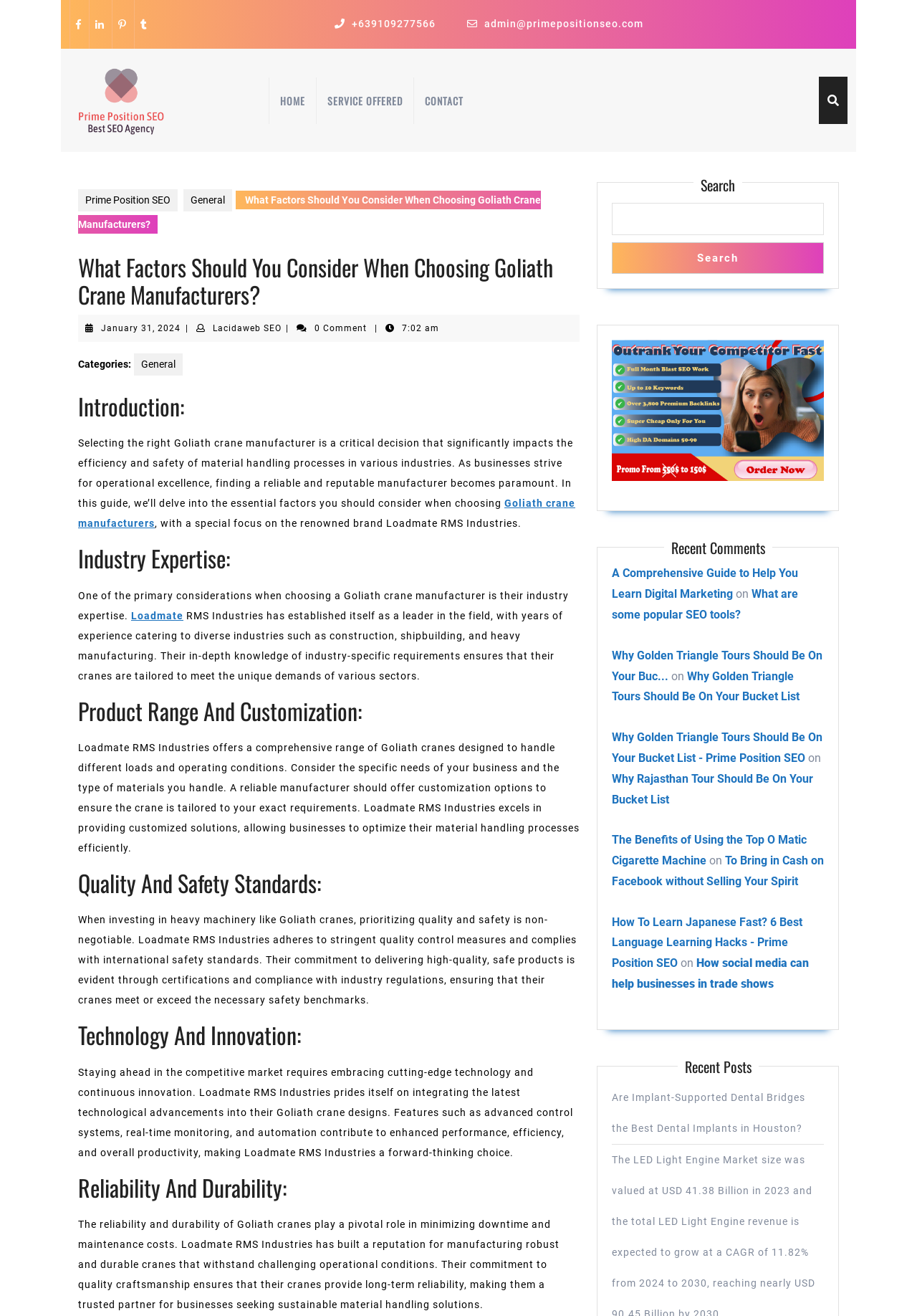Generate a comprehensive description of the webpage.

This webpage is about a blog post titled "What Factors Should You Consider When Choosing Goliath Crane Manufacturers?" from Prime Position SEO. At the top, there are social media links, including Facebook, LinkedIn, Pinterest, and Tumblr, followed by contact information, including a phone number and email address. 

Below the title, there is a navigation menu with links to "HOME", "SERVICE OFFERED", and "CONTACT". On the right side, there is a search bar with a search button. 

The main content of the webpage is divided into sections, each with a heading. The sections include "Introduction", "Industry Expertise", "Product Range And Customization", "Quality And Safety Standards", "Technology And Innovation", and "Reliability And Durability". Each section provides information about the factors to consider when choosing a Goliath crane manufacturer, with a focus on Loadmate RMS Industries.

On the right side, there are three complementary sections. The first section has a search bar. The second section has a figure, and the third section has a list of recent comments.

At the bottom, there is a footer section with a list of recent posts, including links to other blog posts on various topics, such as digital marketing, SEO tools, and travel.